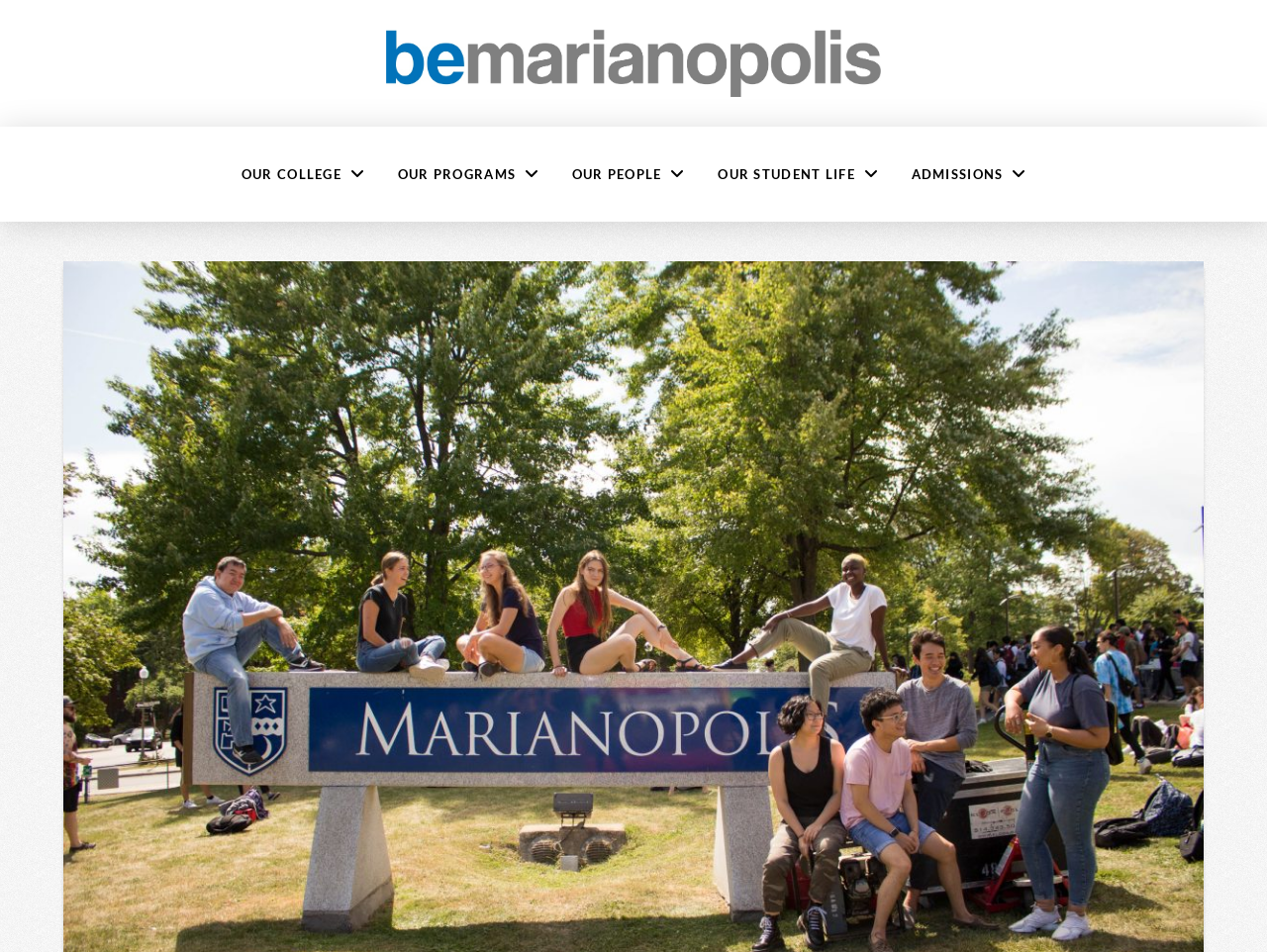Given the element description Phoenix Truck Accident Lawyer, specify the bounding box coordinates of the corresponding UI element in the format (top-left x, top-left y, bottom-right x, bottom-right y). All values must be between 0 and 1.

None